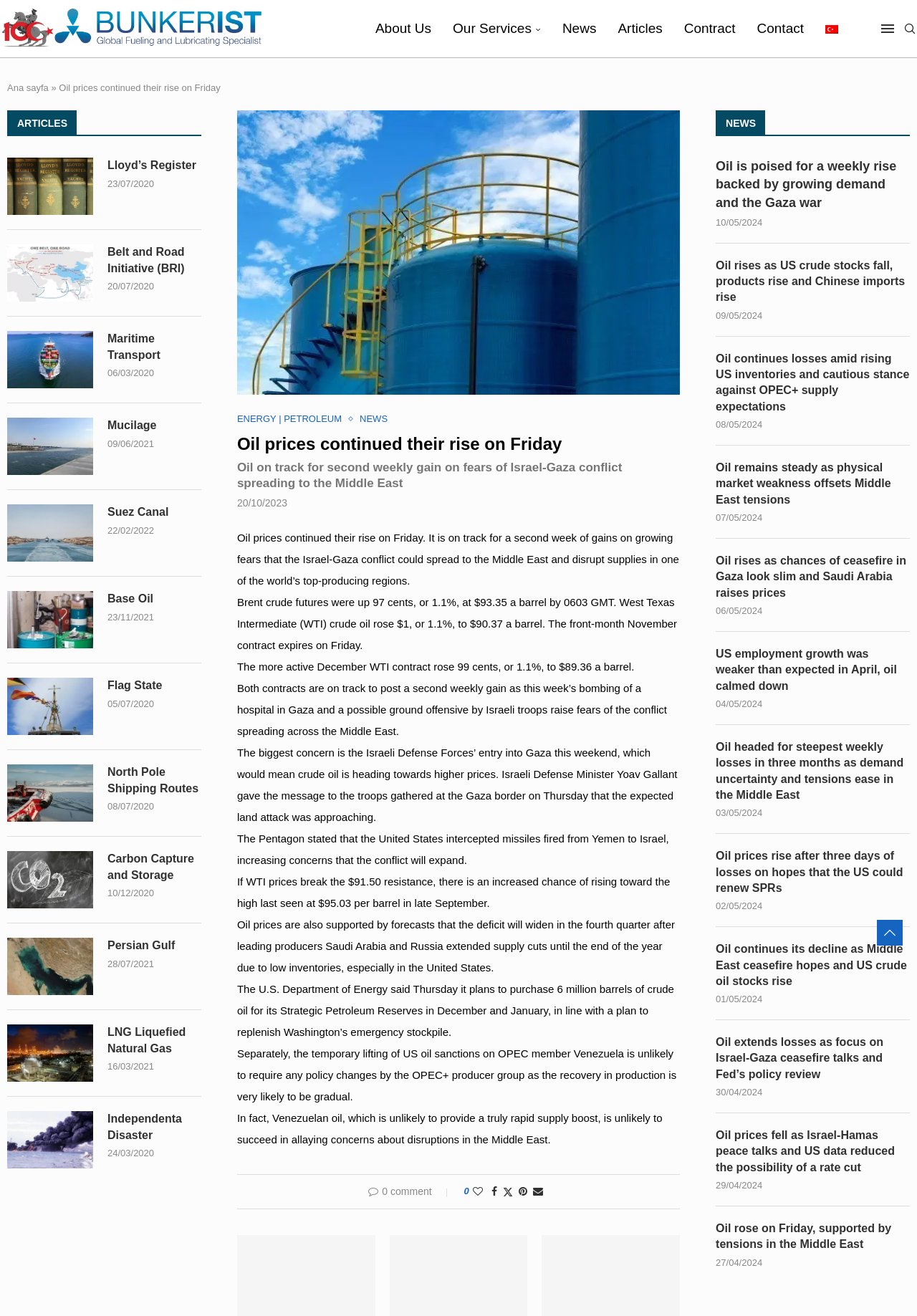Kindly provide the bounding box coordinates of the section you need to click on to fulfill the given instruction: "View the 'NEWS' section".

[0.781, 0.084, 0.992, 0.104]